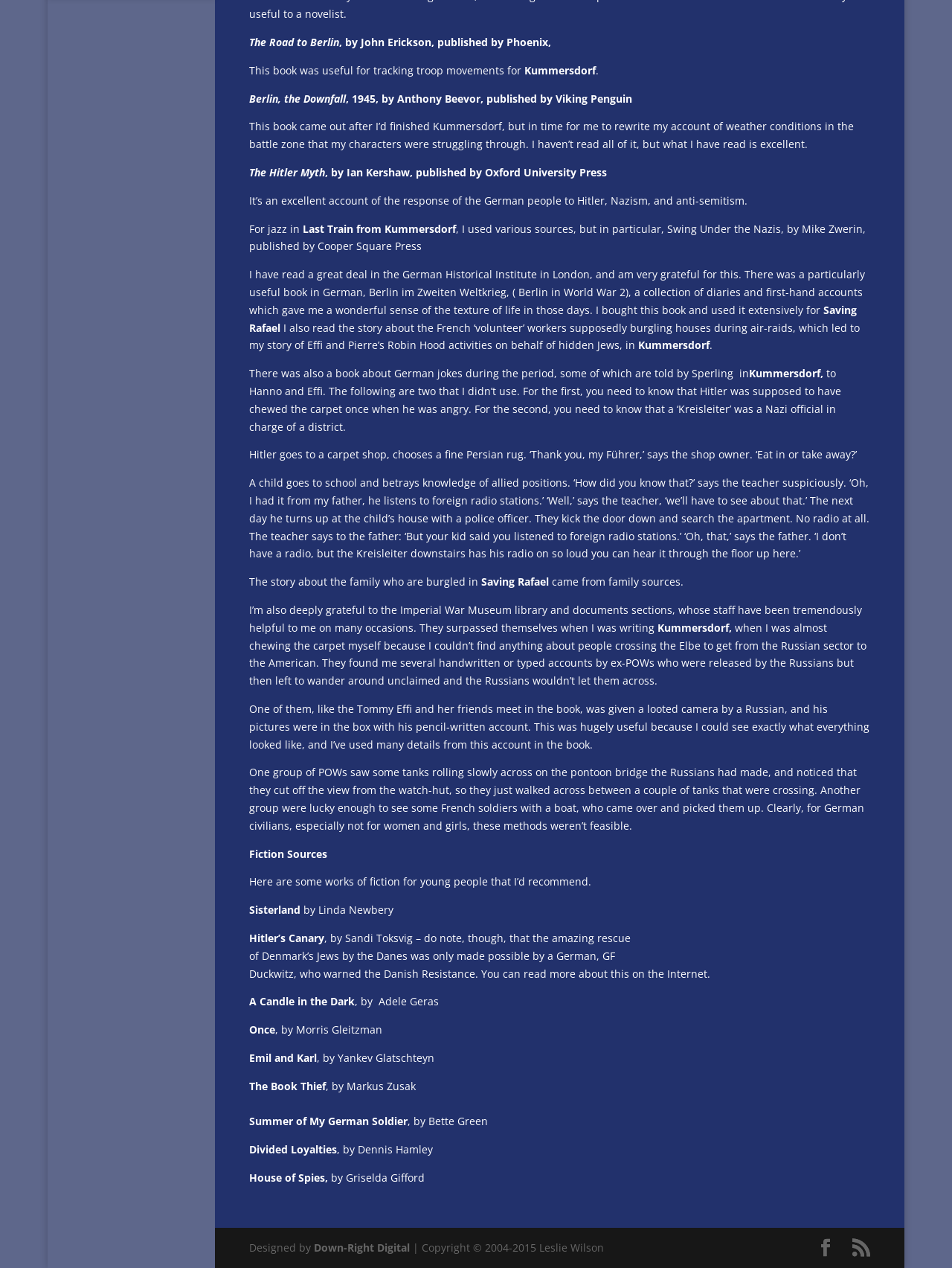What is the name of the museum library mentioned?
Based on the image, answer the question with a single word or brief phrase.

Imperial War Museum